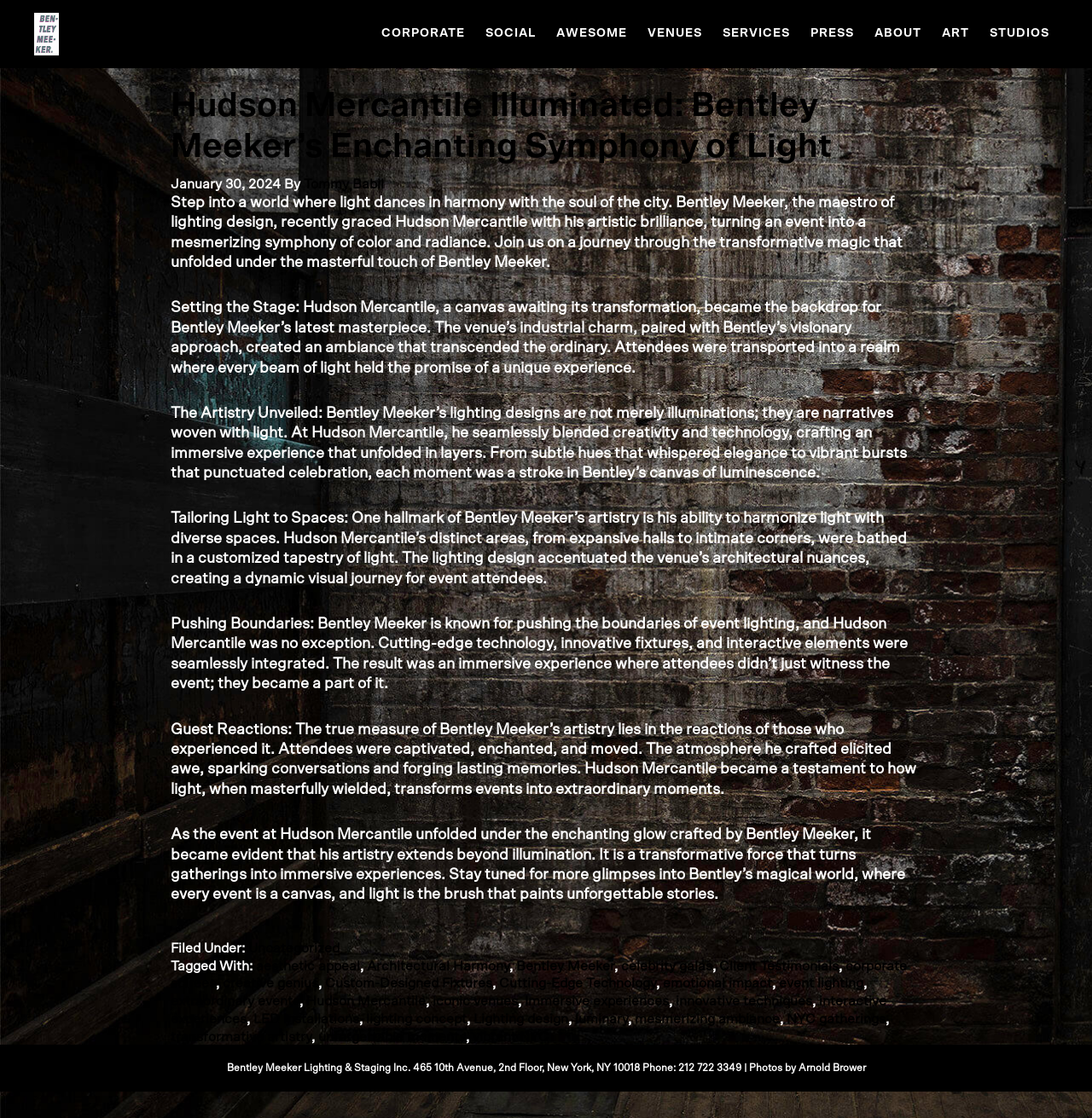What is the name of the photographer who took the photos?
Deliver a detailed and extensive answer to the question.

The footer of the webpage credits Arnold Brower as the photographer who took the photos, along with the address and phone number of Bentley Meeker Lighting & Staging Inc.